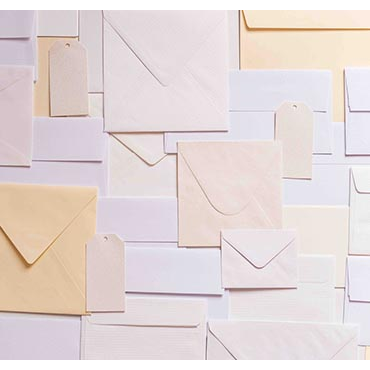Detail all significant aspects of the image you see.

The image features an intricate arrangement of various envelopes and tags, showcasing a palette of soft, neutral colors. The envelopes vary in size, shape, and texture, creating a visually appealing collage. Predominantly white and pale tan hues dominate the scene, accentuated by subtle patterns on some envelopes that add depth and interest. The composition highlights the versatility of stationery, making it ideal for themes related to communication, correspondence, or organization. This artistic display is perfect for a context involving design, stationery services, or creative projects.